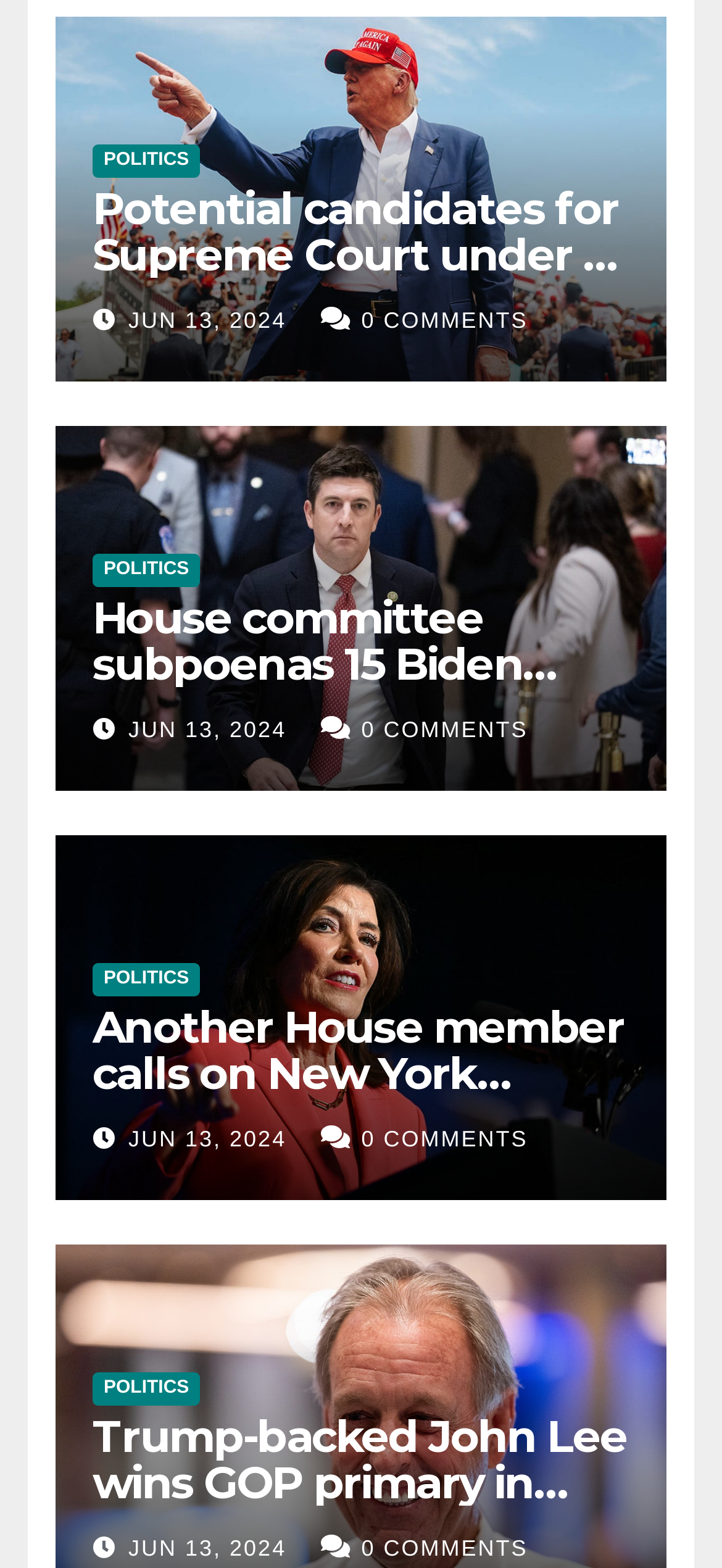Please identify the bounding box coordinates of the clickable area that will fulfill the following instruction: "Click on the link to read about potential Supreme Court candidates under a second Donald Trump term". The coordinates should be in the format of four float numbers between 0 and 1, i.e., [left, top, right, bottom].

[0.128, 0.118, 0.872, 0.177]